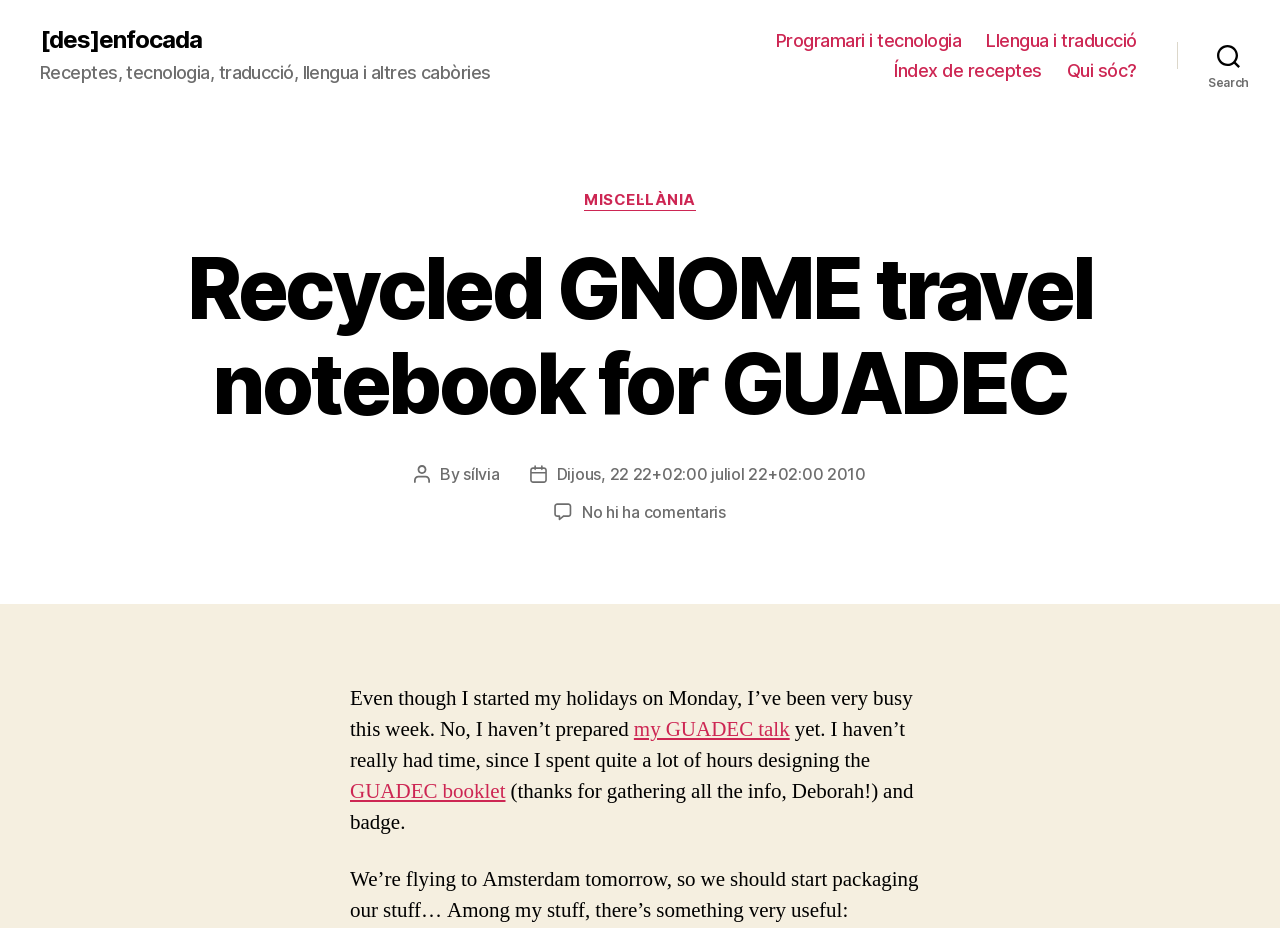Identify the bounding box for the element characterized by the following description: "sílvia".

[0.362, 0.5, 0.39, 0.522]